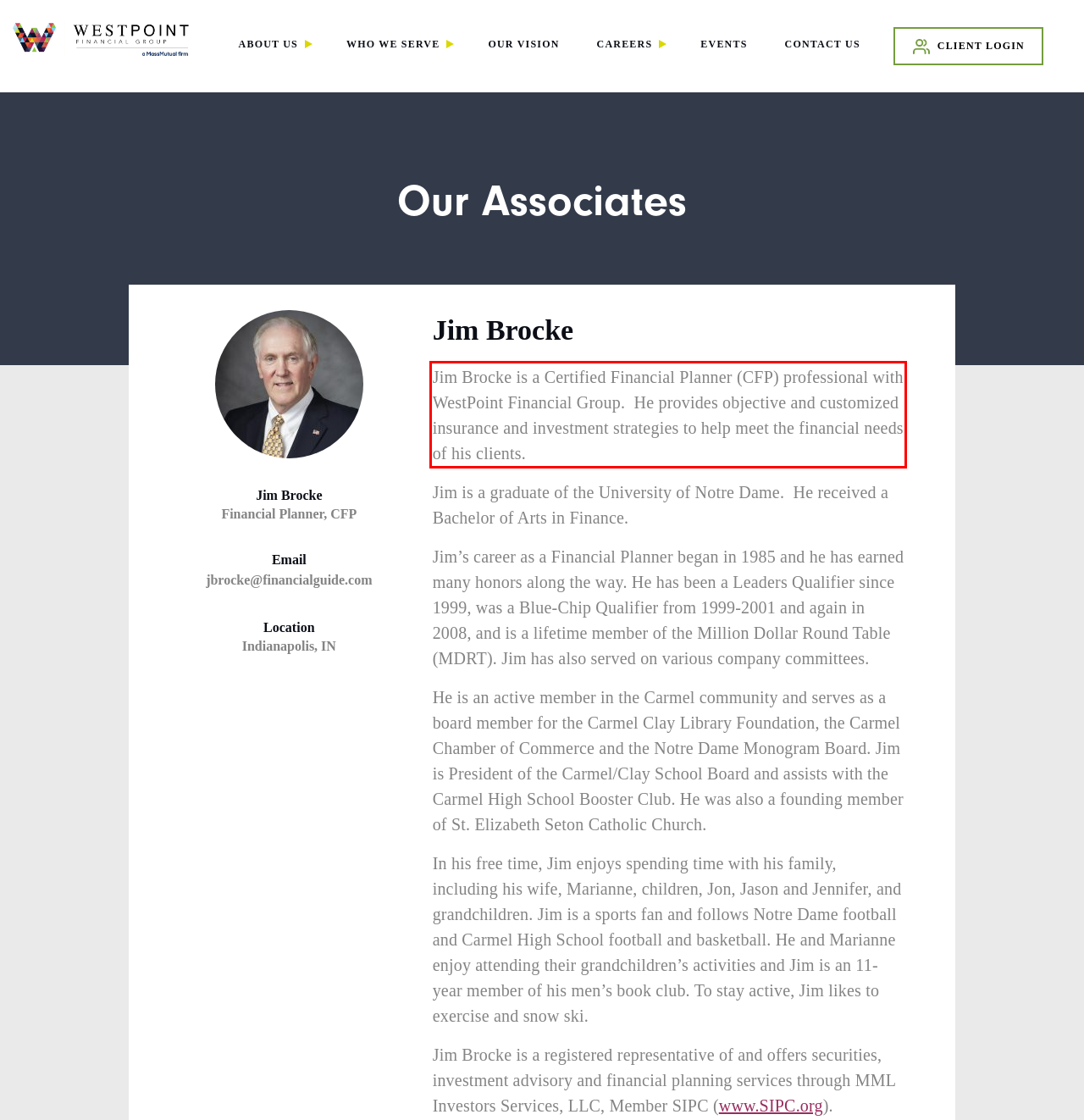You are presented with a webpage screenshot featuring a red bounding box. Perform OCR on the text inside the red bounding box and extract the content.

Jim Brocke is a Certified Financial Planner (CFP) professional with WestPoint Financial Group. He provides objective and customized insurance and investment strategies to help meet the financial needs of his clients.